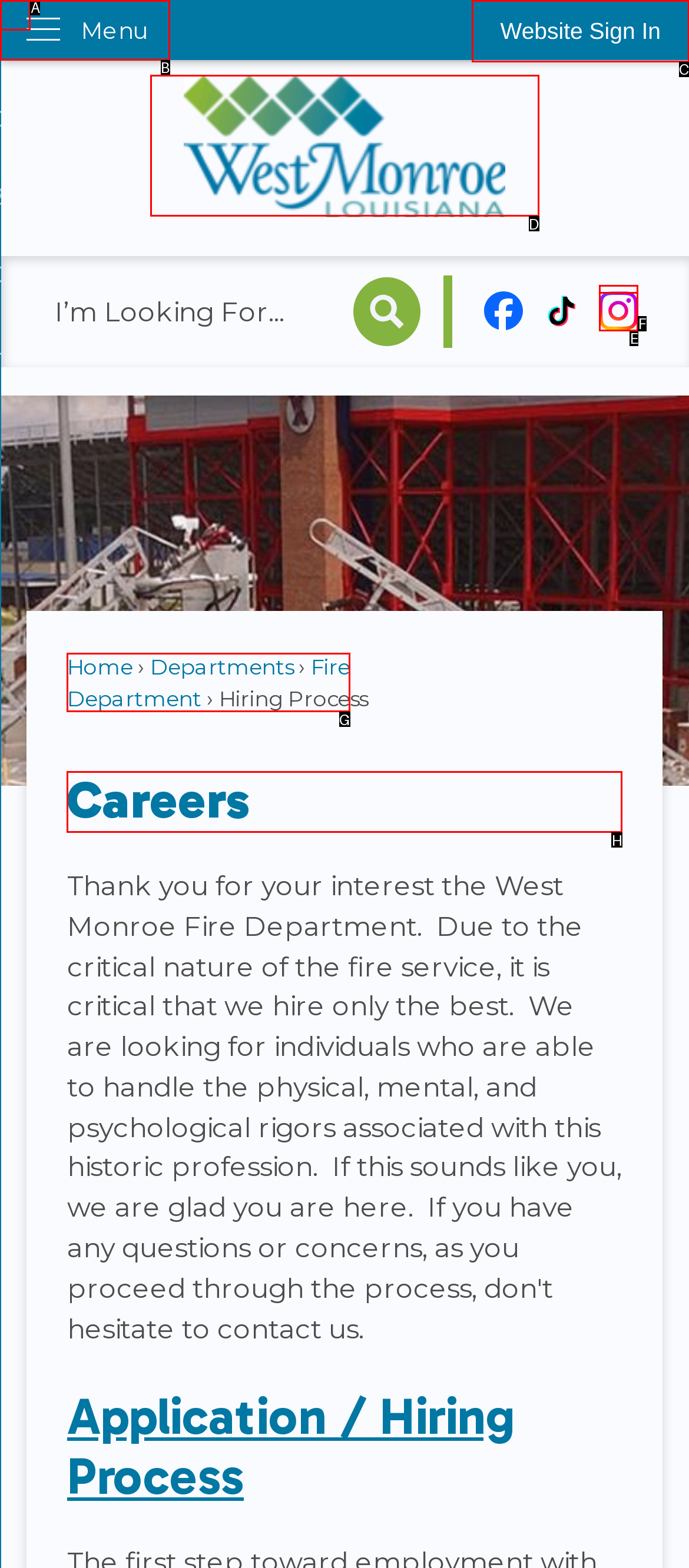Determine which HTML element should be clicked for this task: View careers
Provide the option's letter from the available choices.

H